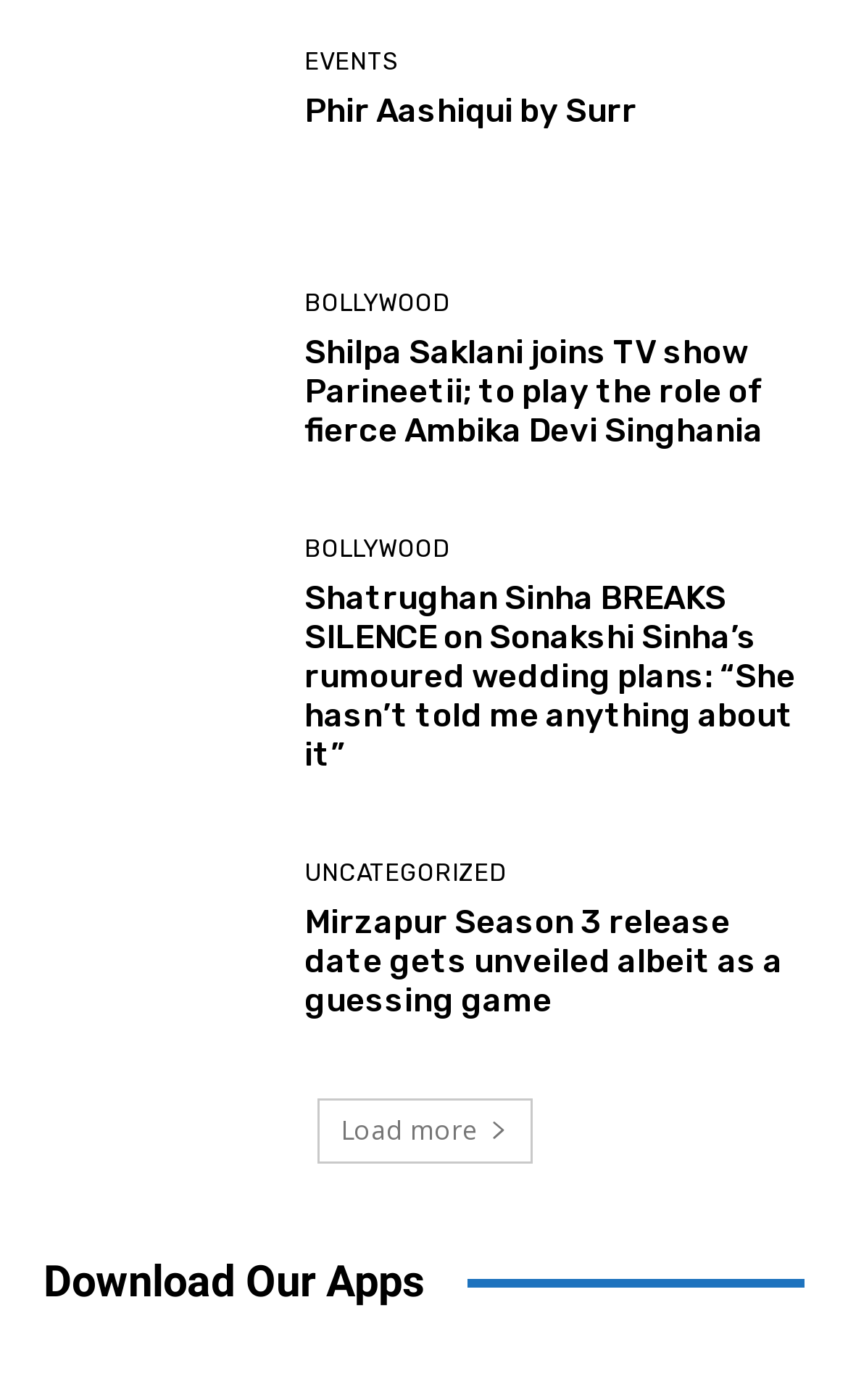Give a one-word or short phrase answer to the question: 
What is the name of the TV show mentioned in the third heading?

Parineetii